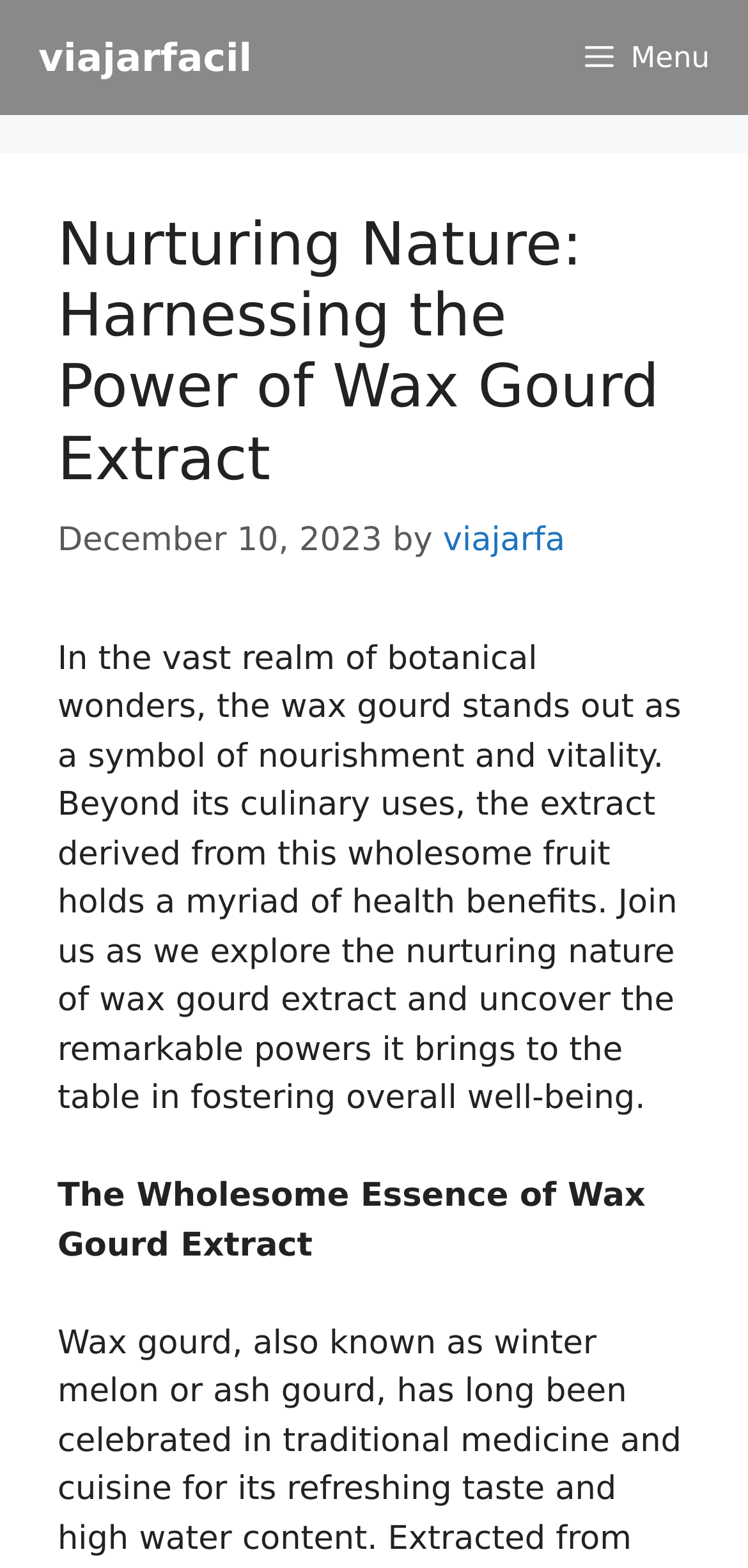Is the menu button expanded?
Please use the visual content to give a single word or phrase answer.

False